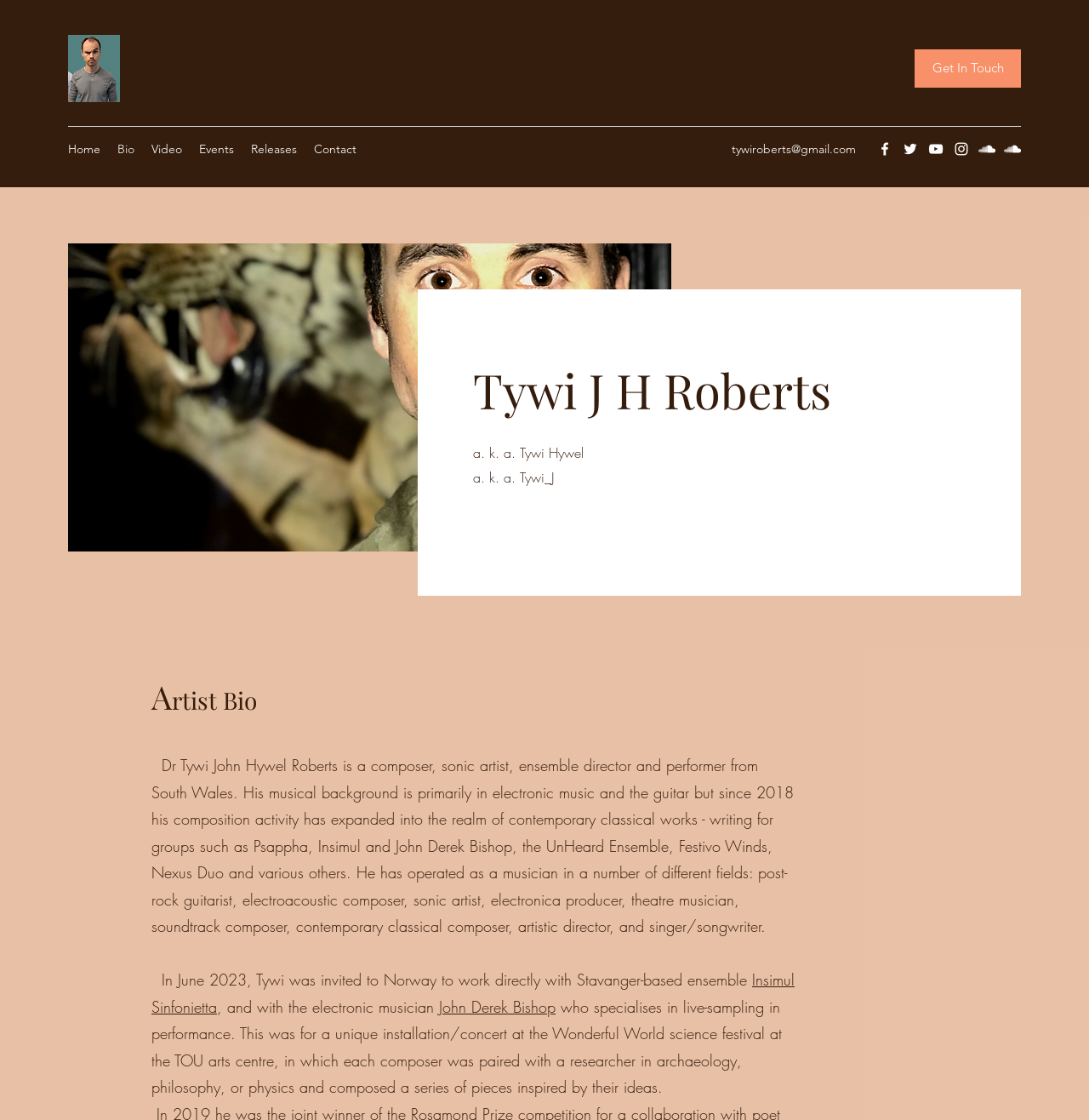What is the type of music the artist primarily worked with?
From the screenshot, provide a brief answer in one word or phrase.

electronic music